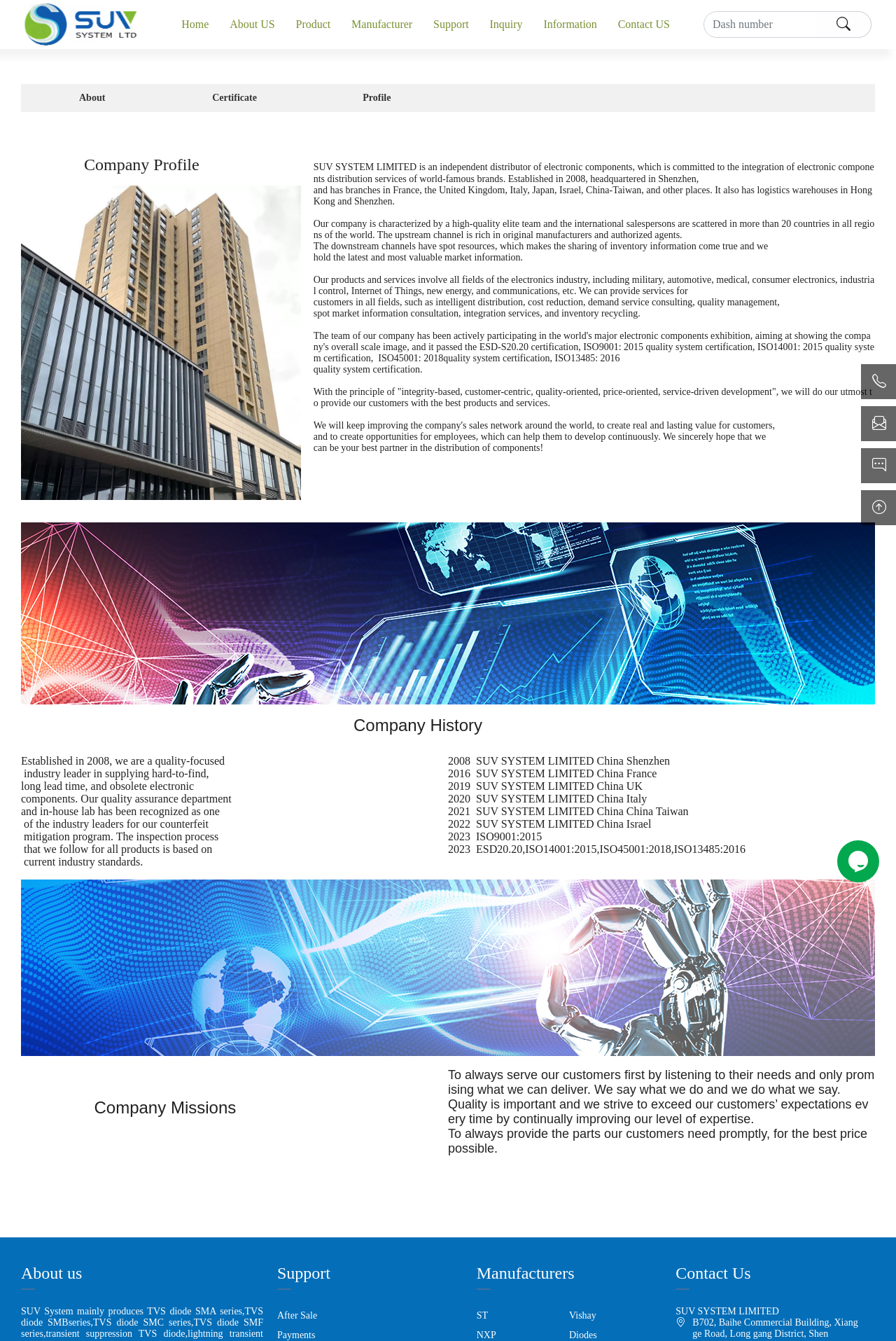What are the company's main products?
Respond to the question with a single word or phrase according to the image.

IC, Transistors, Diodes, etc.